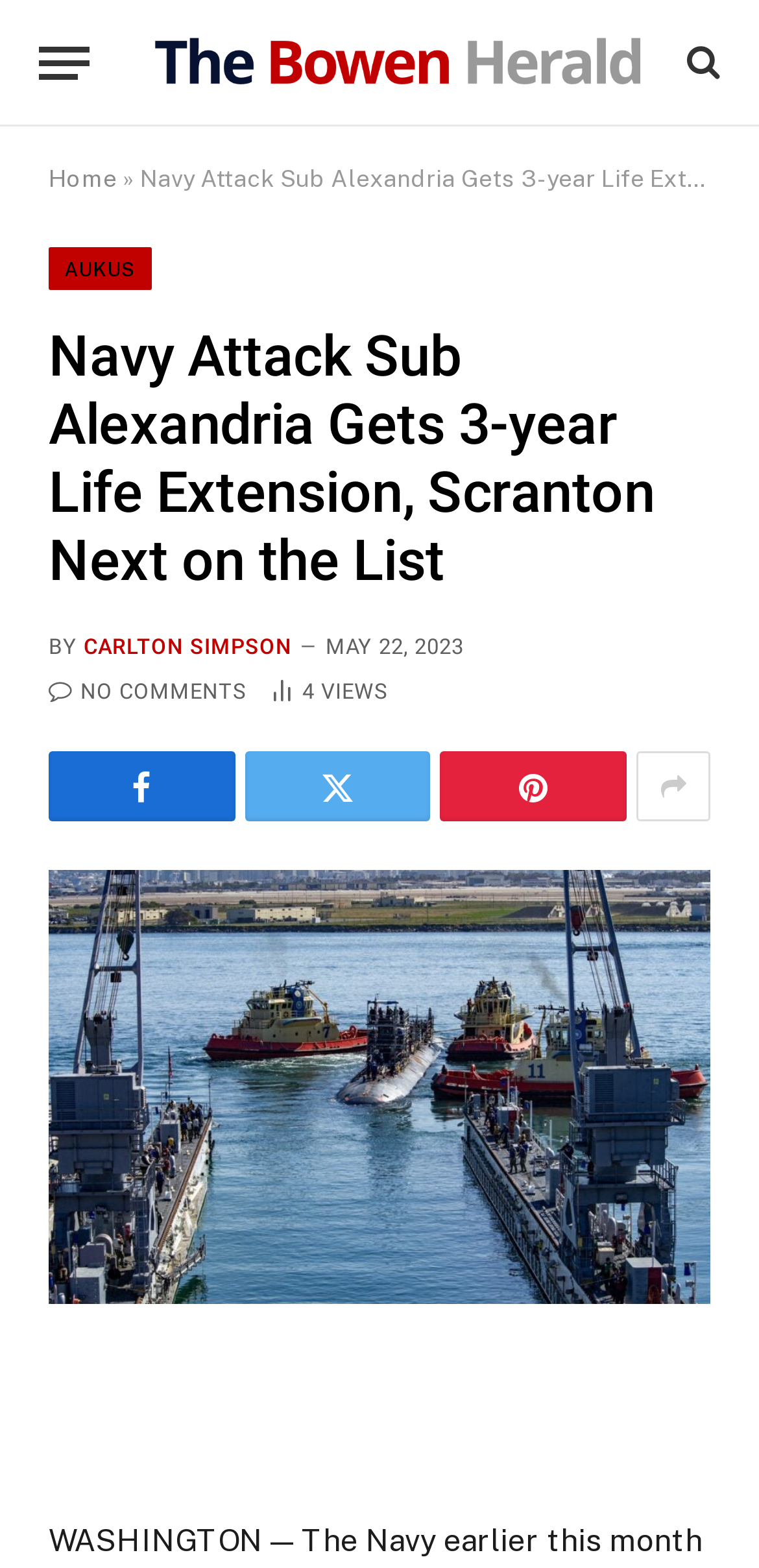Respond with a single word or phrase to the following question:
What is the name of the news website?

The Bowen Herald